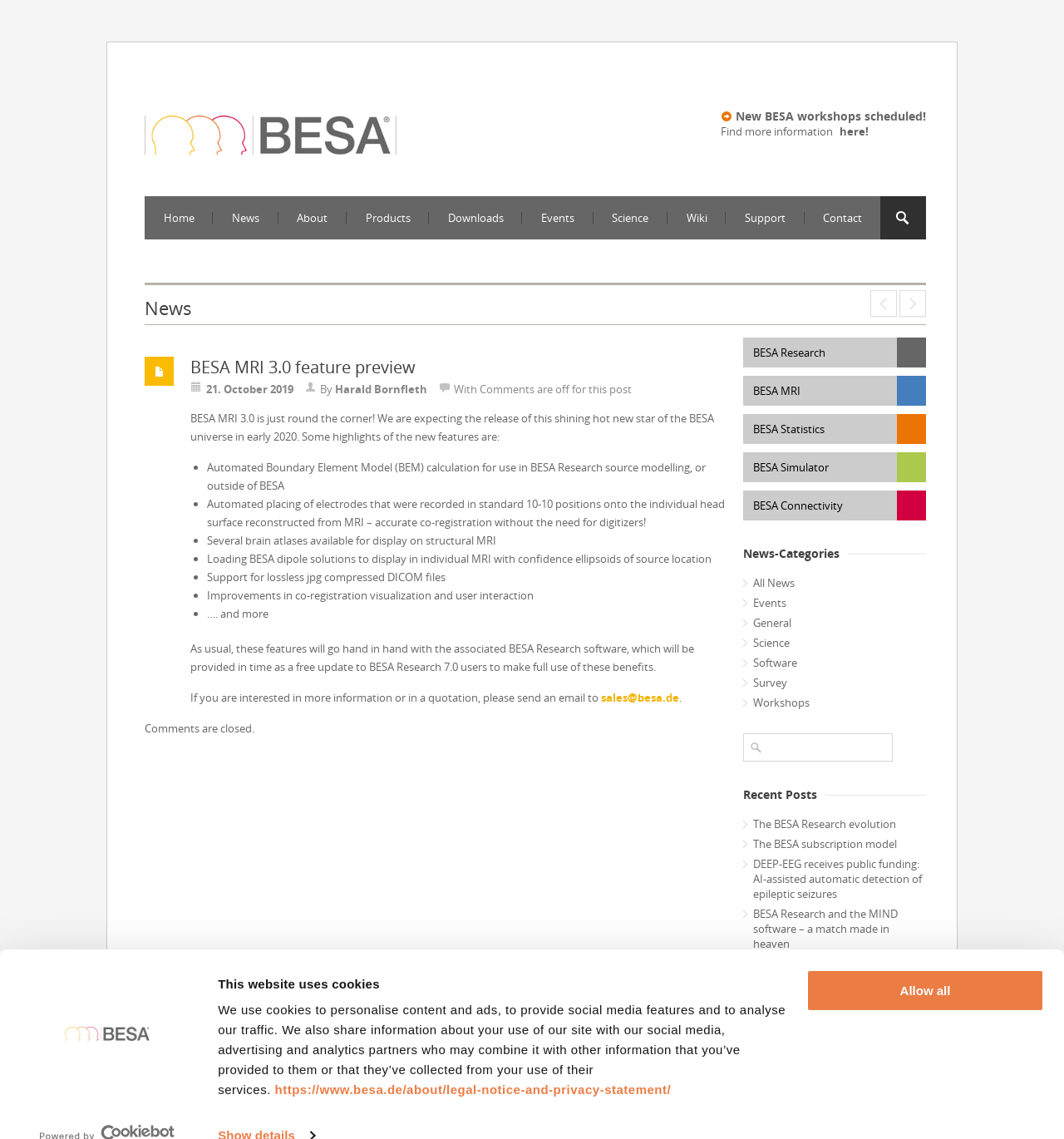What is the feature of BESA MRI 3.0?
Based on the visual, give a brief answer using one word or a short phrase.

Automated Boundary Element Model calculation